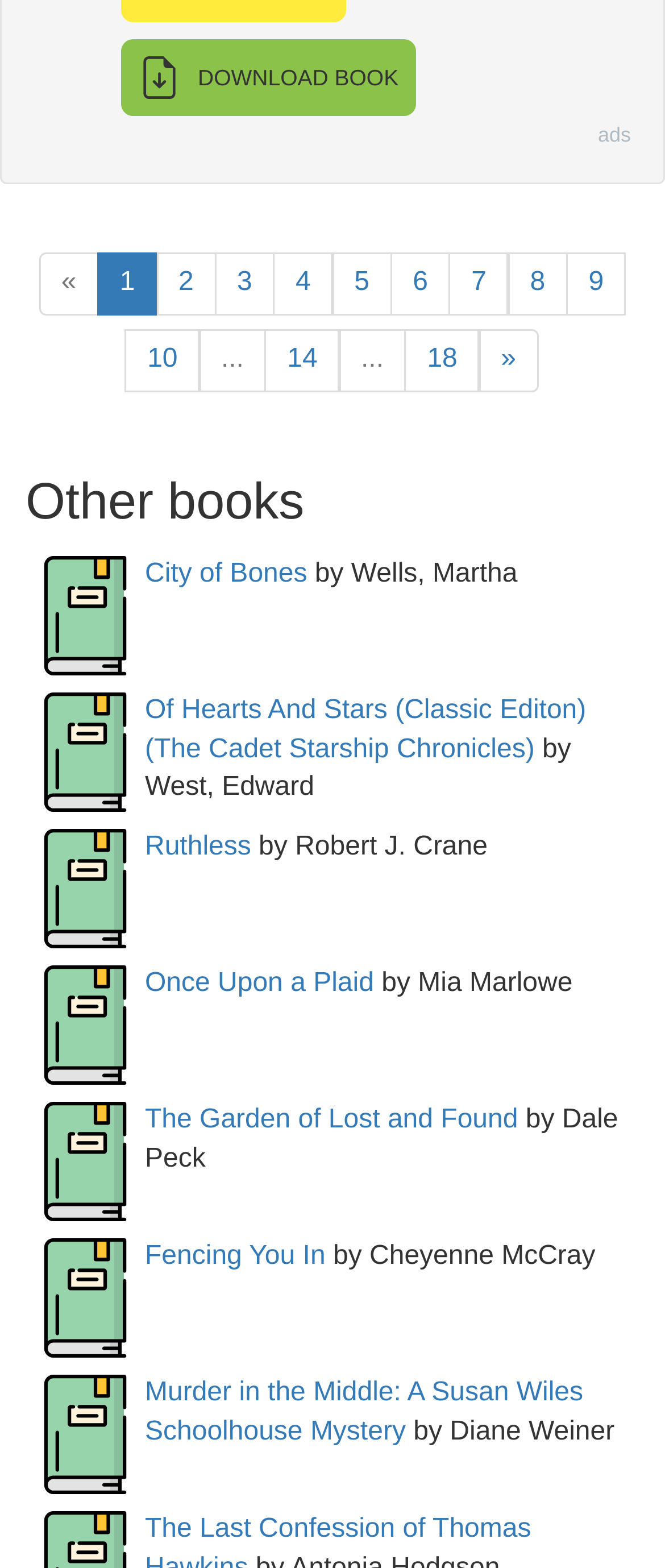Indicate the bounding box coordinates of the clickable region to achieve the following instruction: "go to page 14."

[0.399, 0.21, 0.511, 0.25]